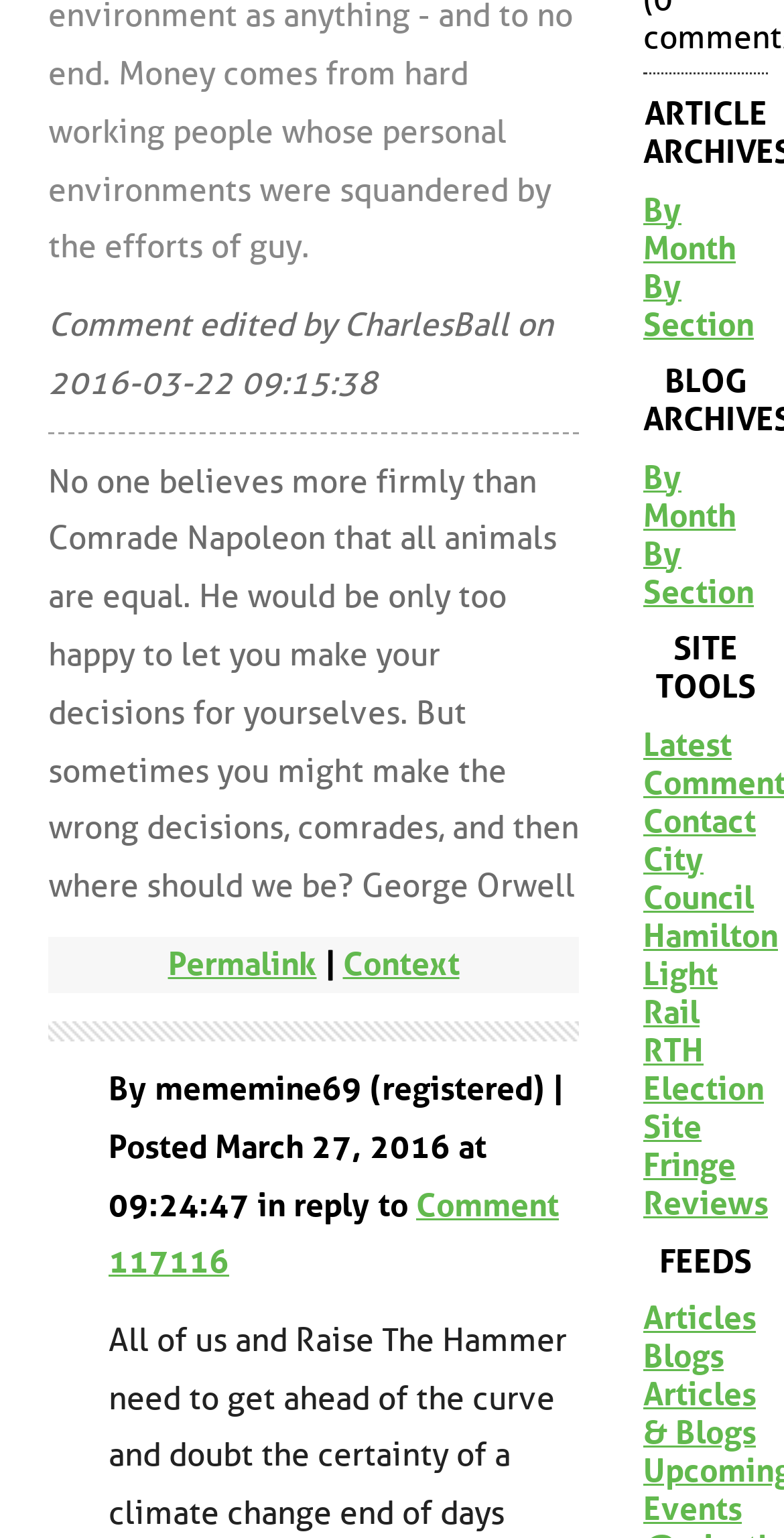Please identify the bounding box coordinates of the region to click in order to complete the given instruction: "View permalink". The coordinates should be four float numbers between 0 and 1, i.e., [left, top, right, bottom].

[0.214, 0.614, 0.404, 0.639]